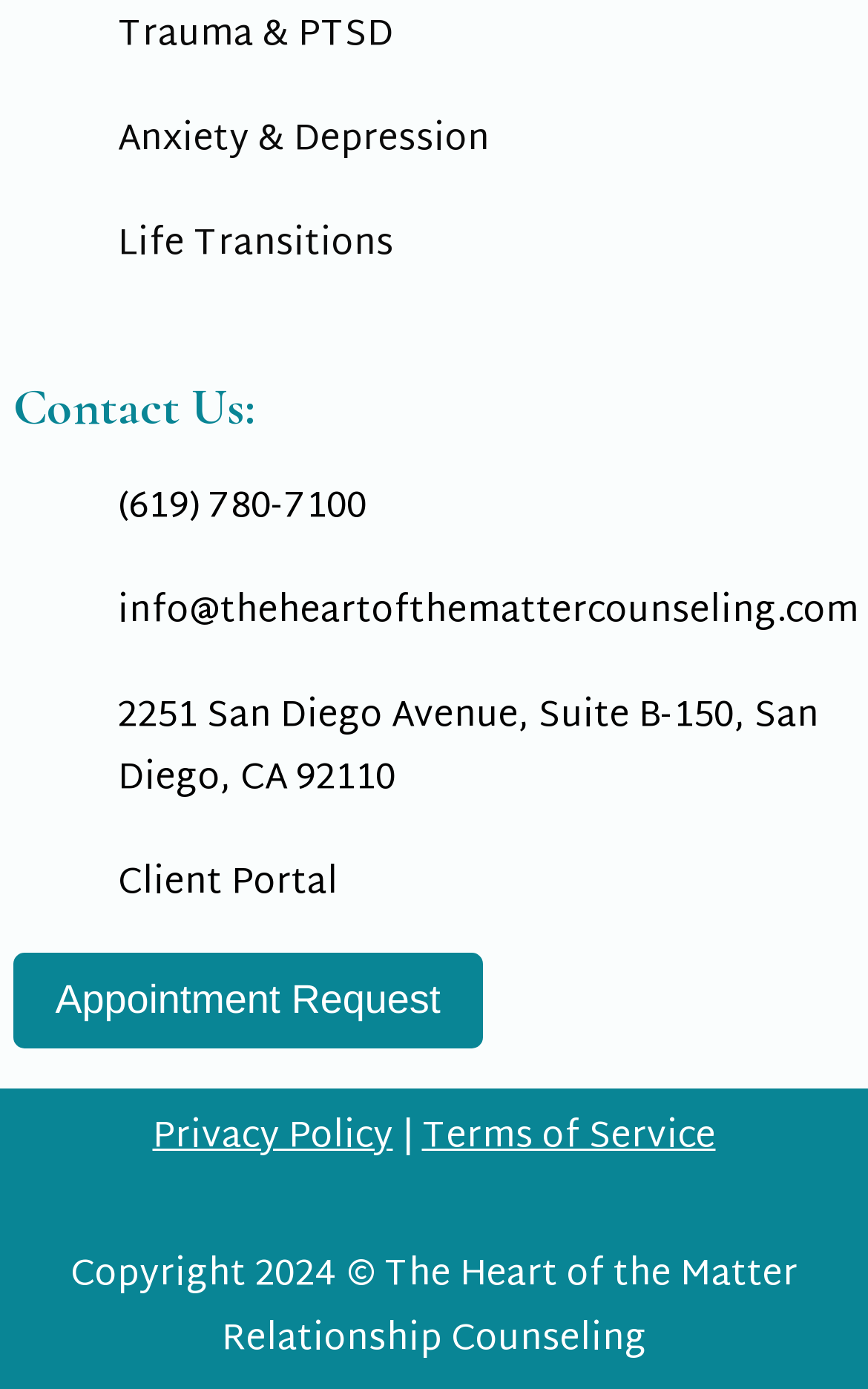What is the email address to contact?
Craft a detailed and extensive response to the question.

I found the email address by looking at the layout table with the bounding box coordinates [0.015, 0.415, 0.989, 0.471] which contains a static text '' and a link 'info@theheartofthemattercounseling.com'. This suggests that the link is an email address to contact.